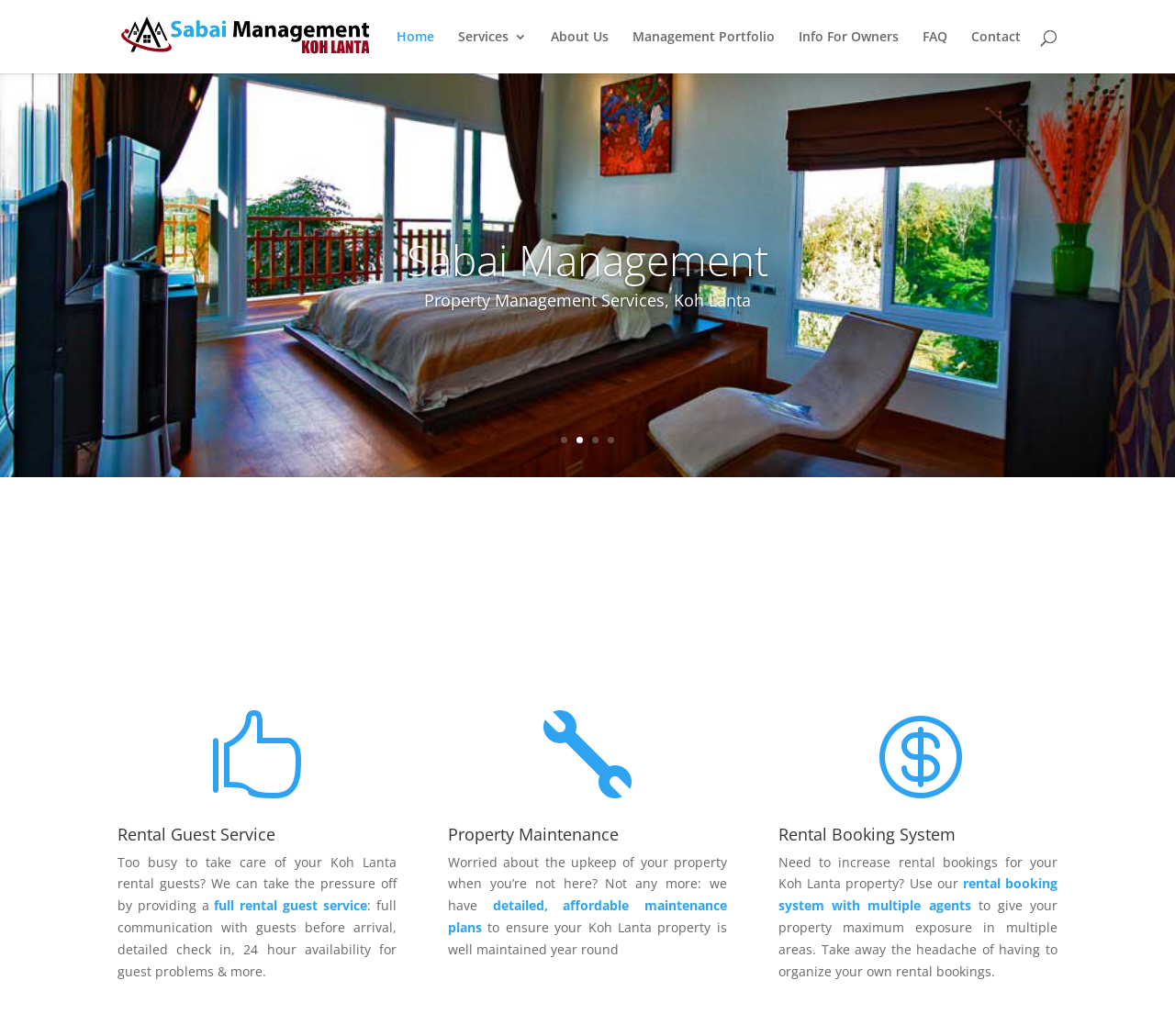Using the format (top-left x, top-left y, bottom-right x, bottom-right y), and given the element description, identify the bounding box coordinates within the screenshot: detailed, affordable maintenance plans

[0.381, 0.866, 0.619, 0.903]